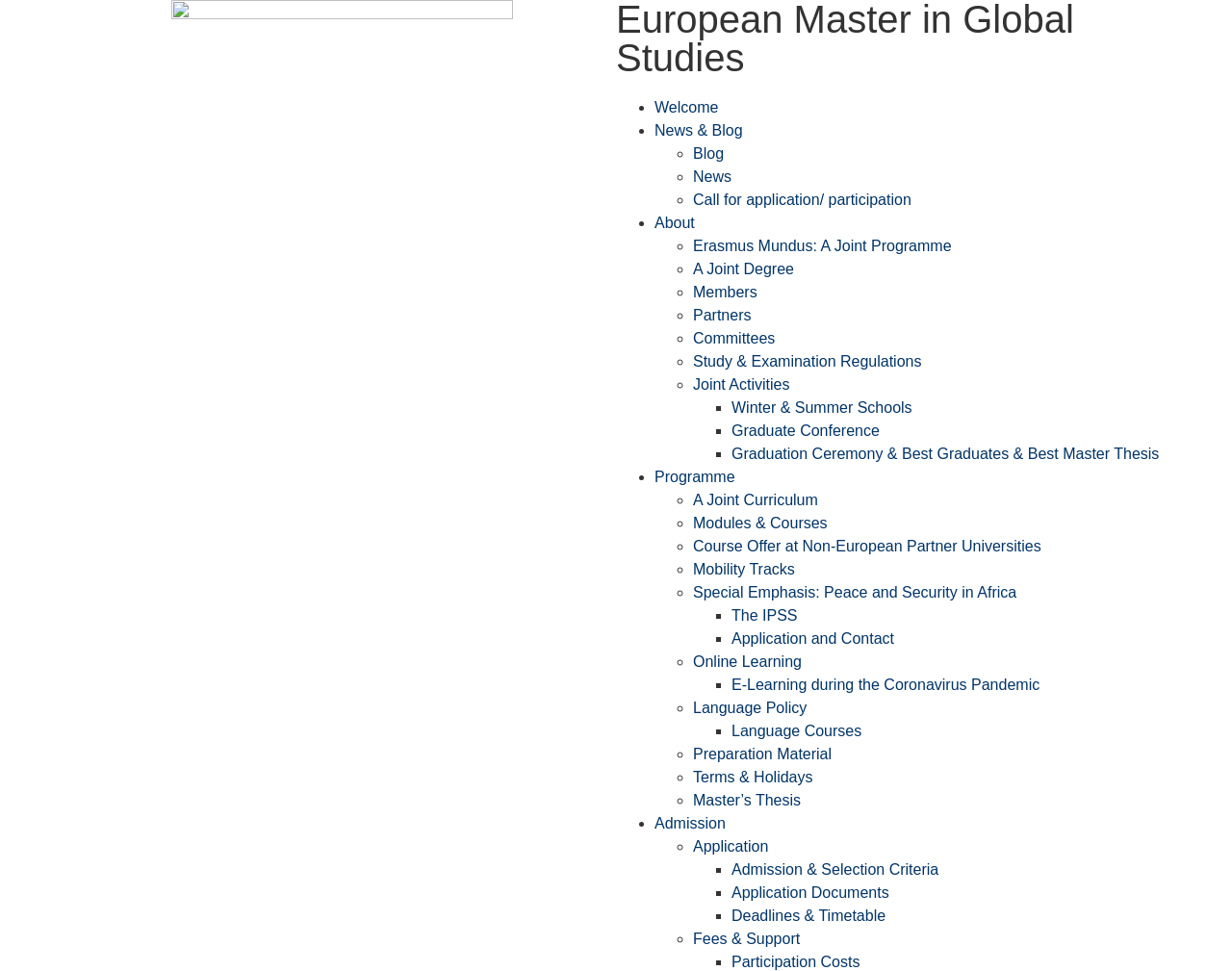Using a single word or phrase, answer the following question: 
What is the language policy of the EMGS programme?

Language Courses